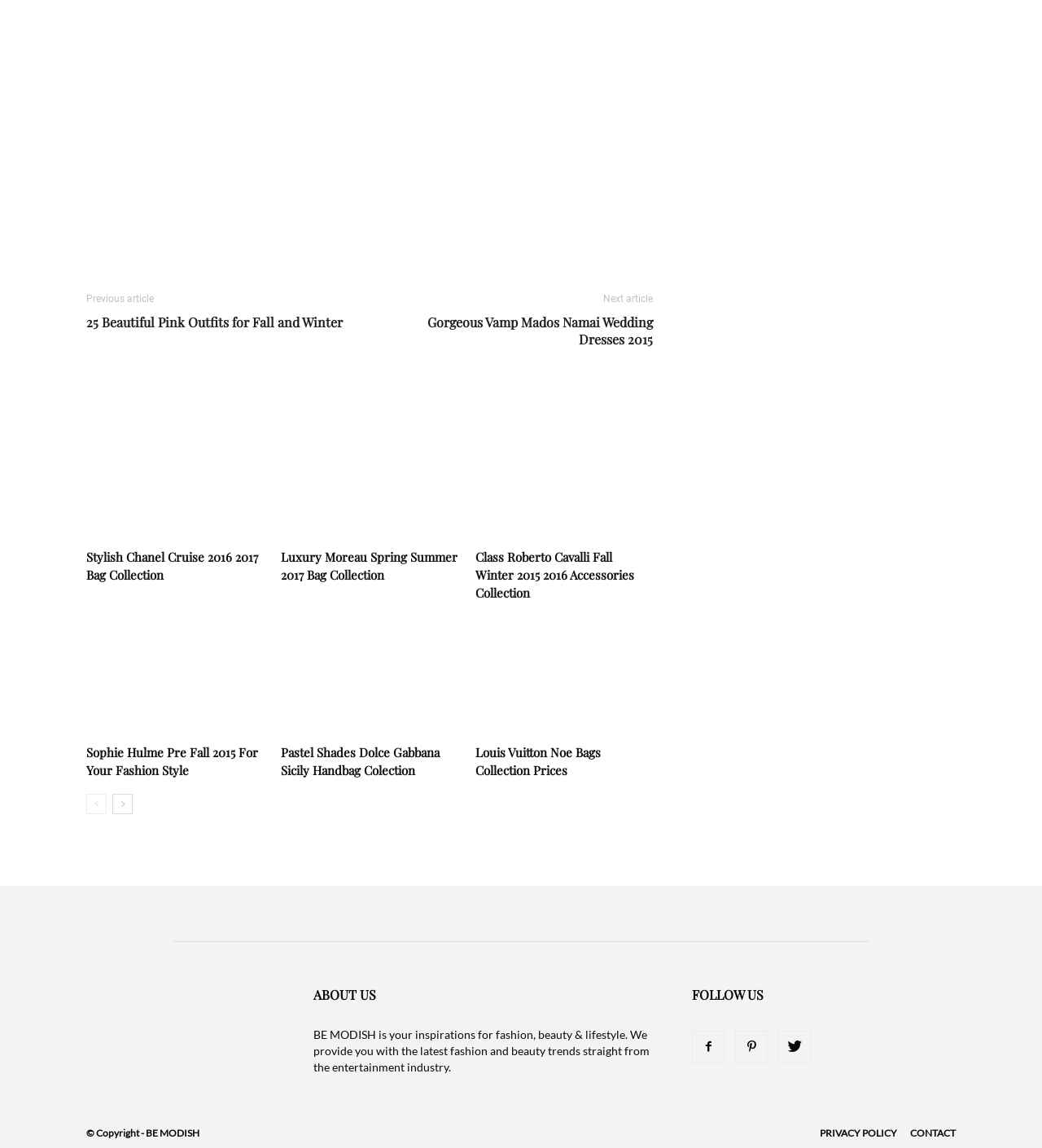Determine the bounding box coordinates of the element that should be clicked to execute the following command: "Click on the 'Previous article' link".

[0.083, 0.256, 0.148, 0.266]